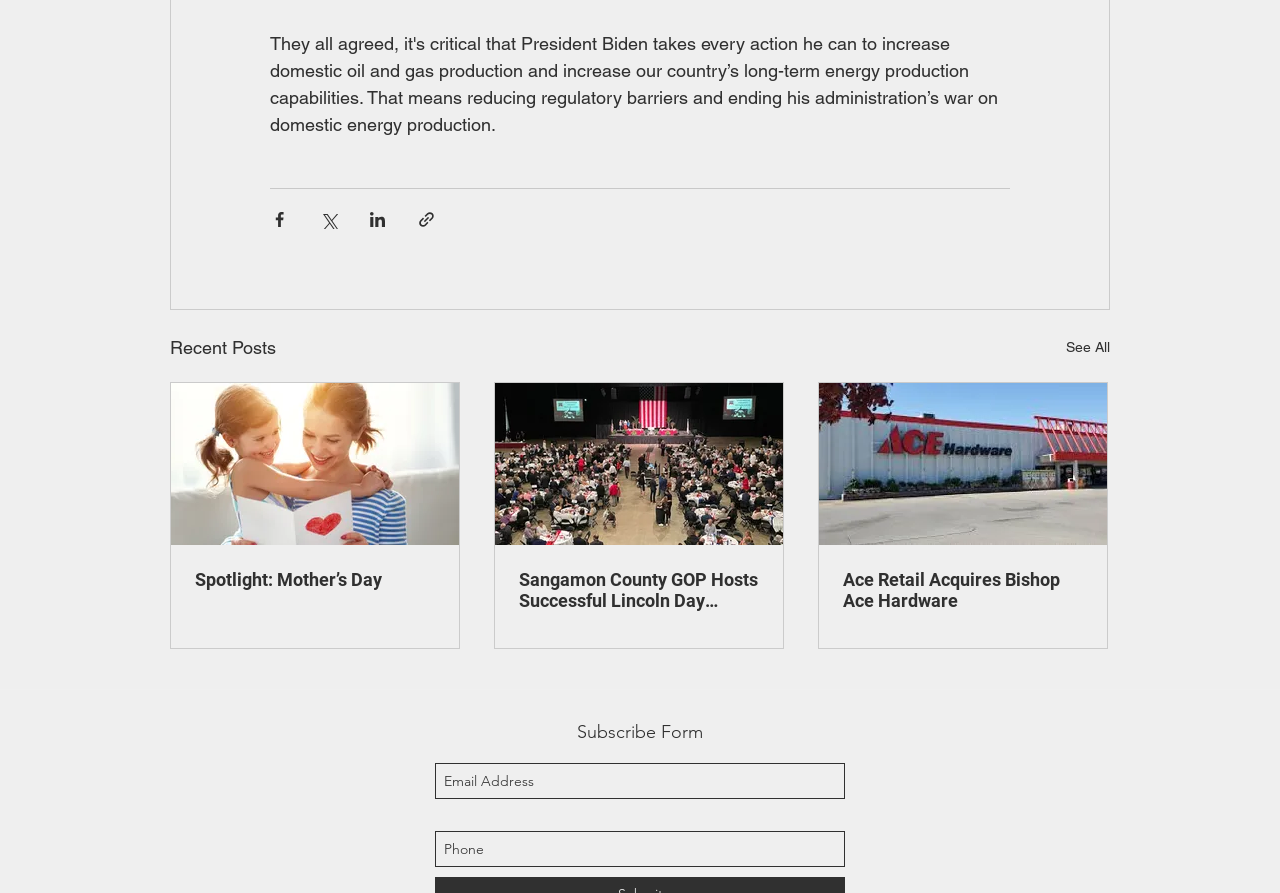Using the webpage screenshot, find the UI element described by aria-label="Email Address" name="email" placeholder="Email Address". Provide the bounding box coordinates in the format (top-left x, top-left y, bottom-right x, bottom-right y), ensuring all values are floating point numbers between 0 and 1.

[0.34, 0.854, 0.66, 0.895]